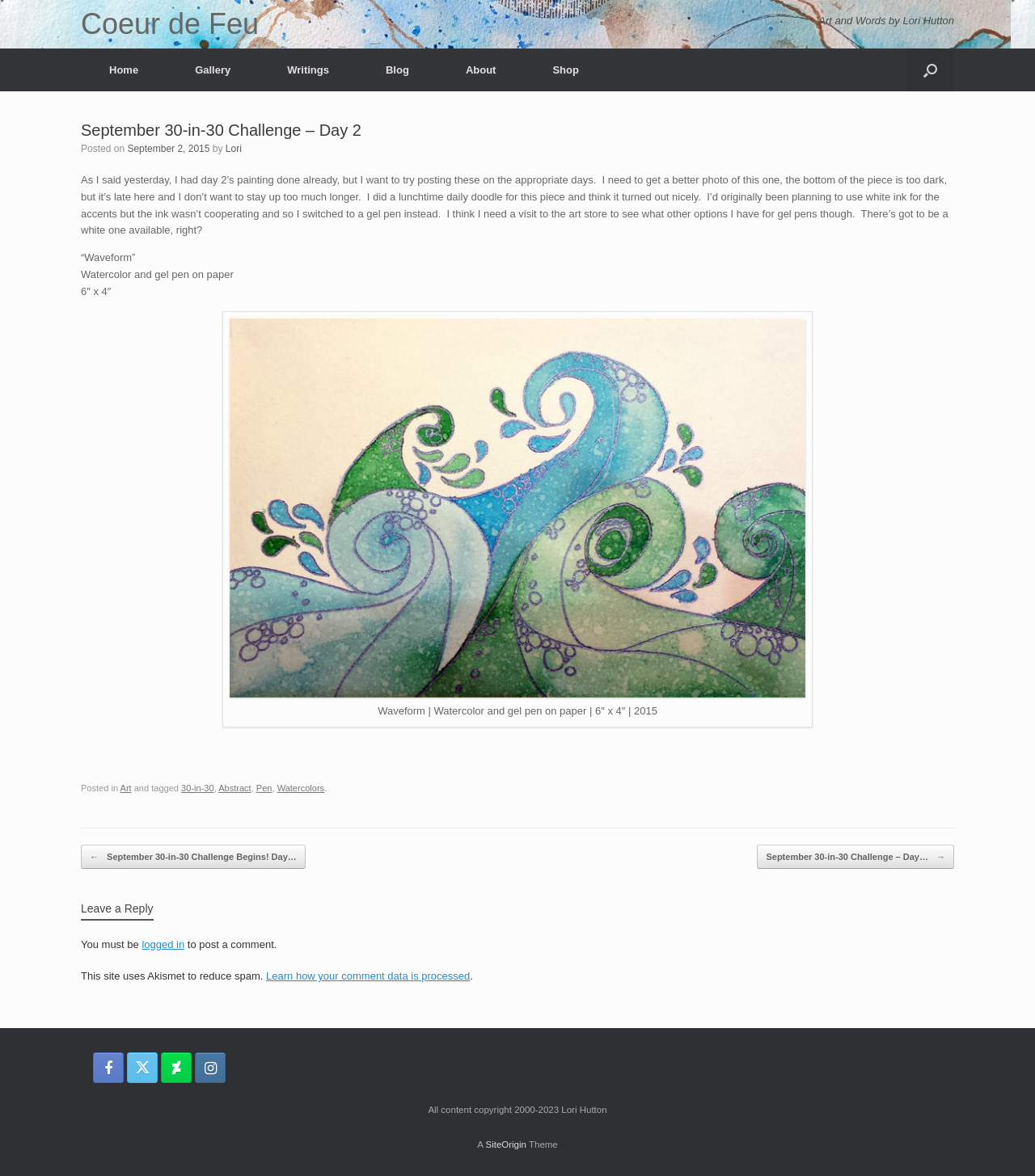Please identify the coordinates of the bounding box that should be clicked to fulfill this instruction: "Go to the 'Gallery' page".

[0.161, 0.041, 0.25, 0.078]